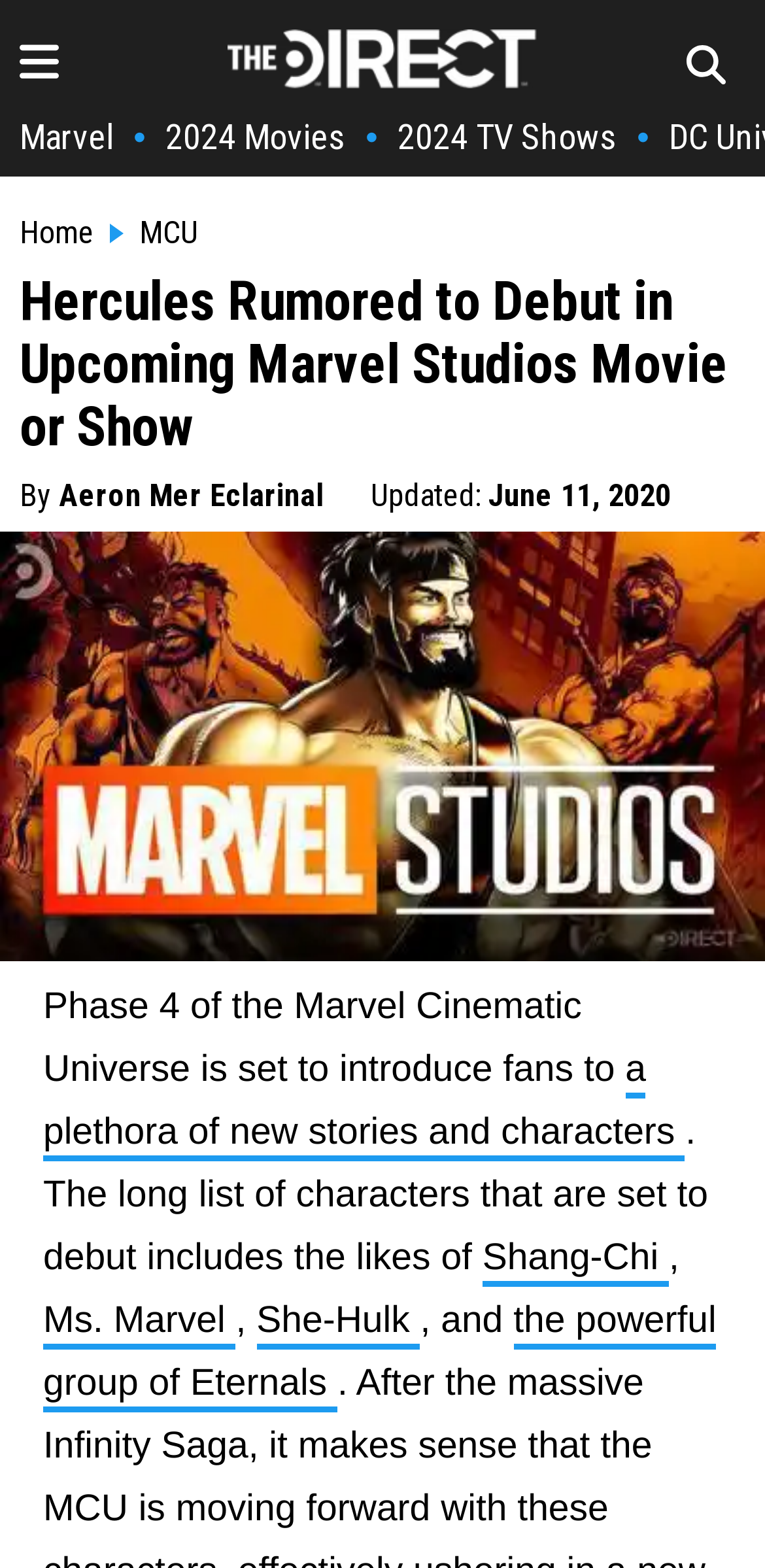Determine the bounding box coordinates of the clickable element to complete this instruction: "check out MCU". Provide the coordinates in the format of four float numbers between 0 and 1, [left, top, right, bottom].

[0.123, 0.138, 0.259, 0.161]